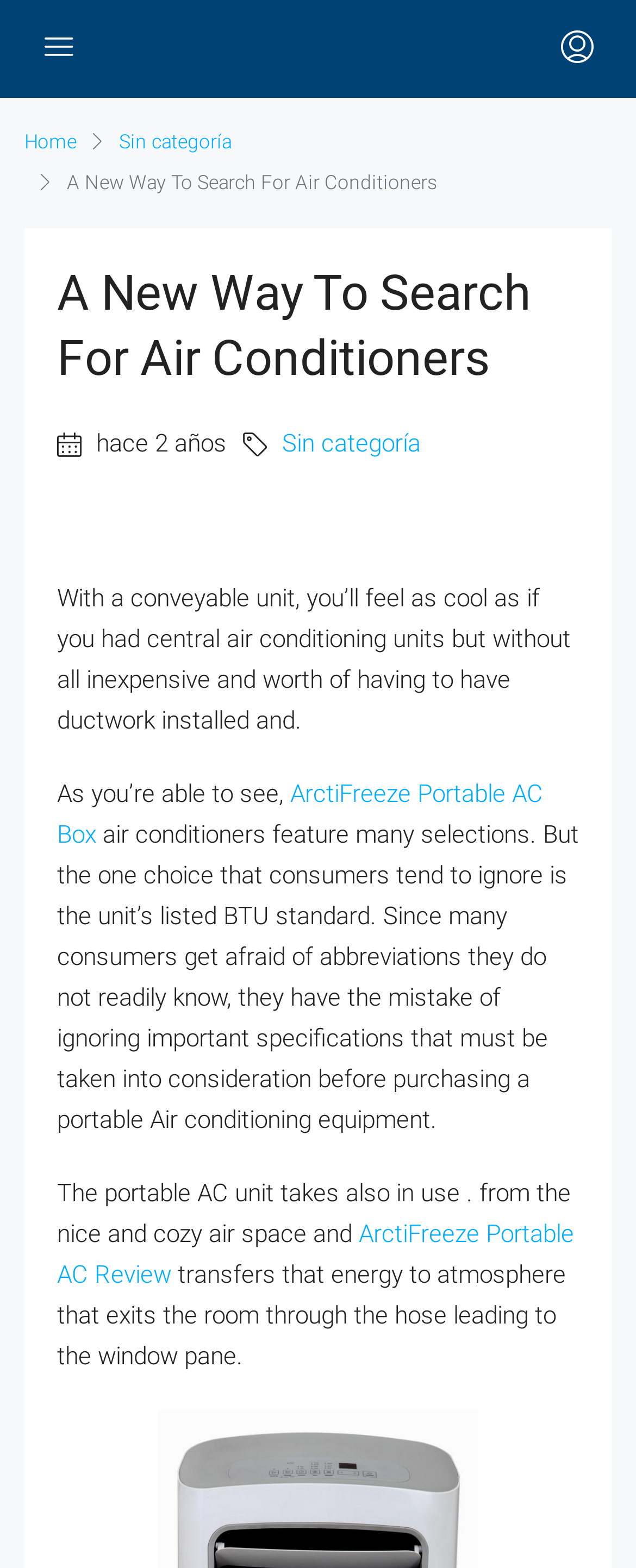What is the benefit of a conveyable unit?
Examine the webpage screenshot and provide an in-depth answer to the question.

The webpage states that with a conveyable unit, you'll feel as cool as if you had central air conditioning units, but without the need for ductwork installation.